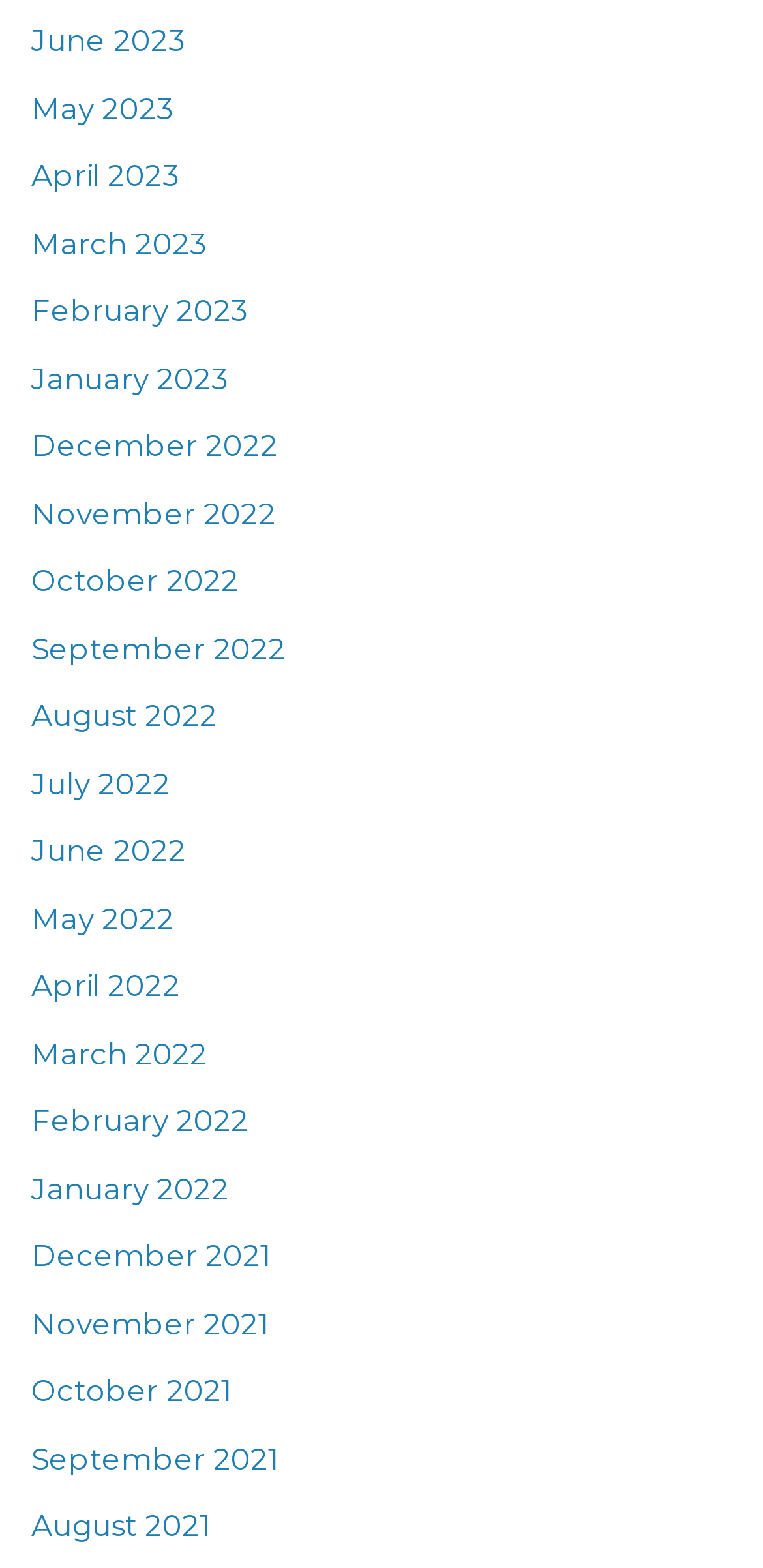Please locate the bounding box coordinates of the element that should be clicked to achieve the given instruction: "view June 2023".

[0.041, 0.014, 0.244, 0.038]